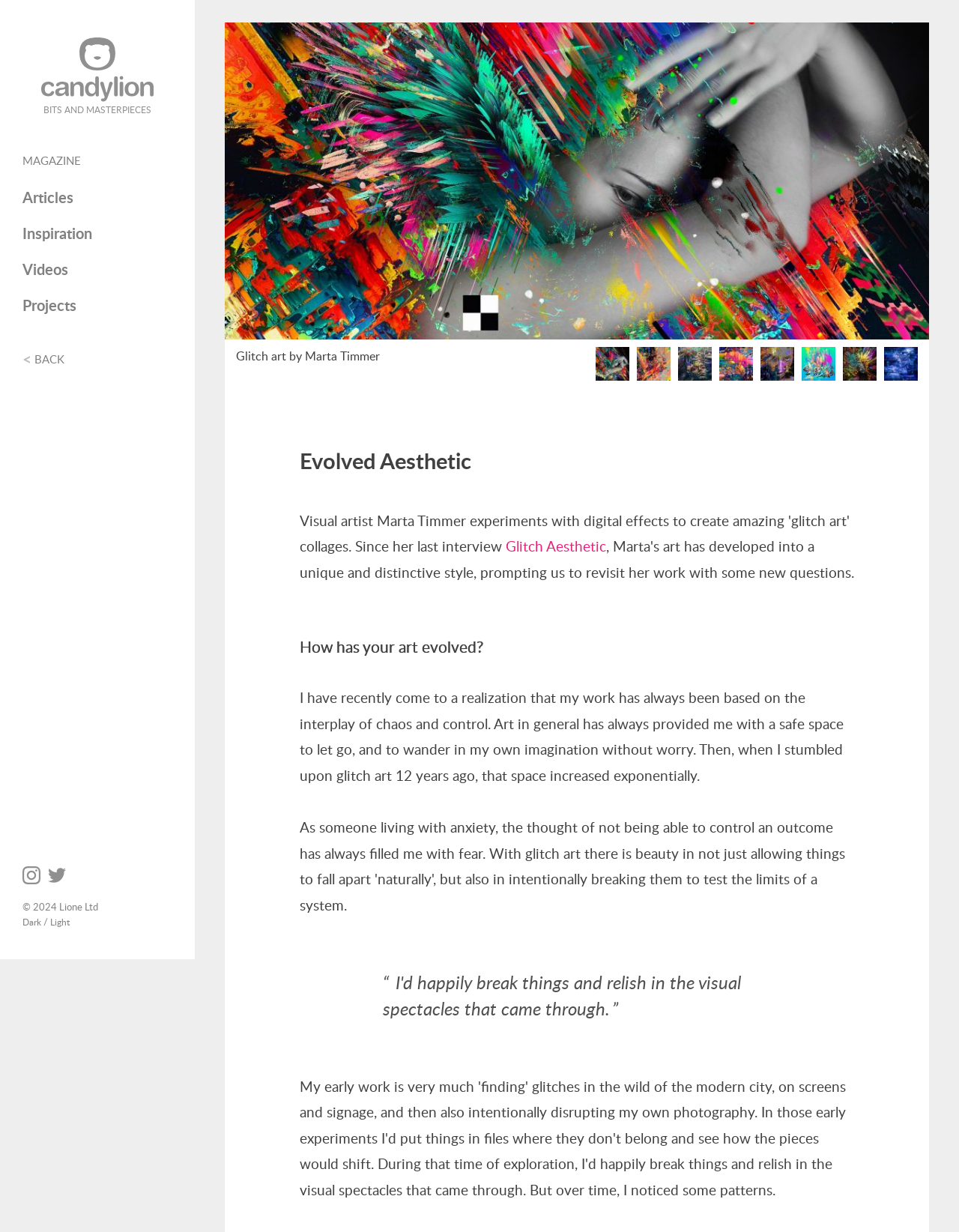Identify the bounding box coordinates for the element you need to click to achieve the following task: "Click on the 'BACK' button". The coordinates must be four float values ranging from 0 to 1, formatted as [left, top, right, bottom].

[0.036, 0.279, 0.067, 0.304]